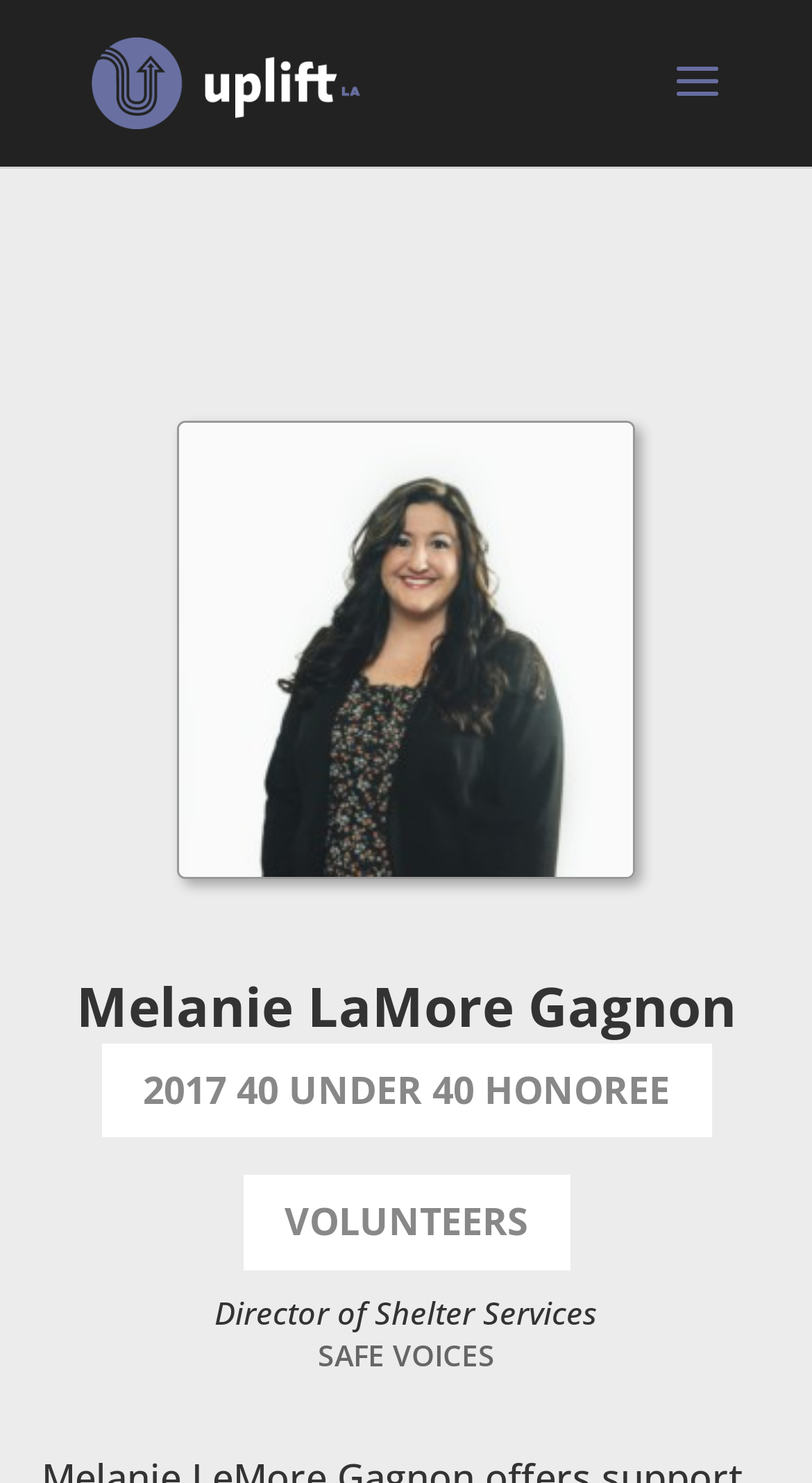Using the format (top-left x, top-left y, bottom-right x, bottom-right y), provide the bounding box coordinates for the described UI element. All values should be floating point numbers between 0 and 1: alt="Uplift LA"

[0.113, 0.036, 0.443, 0.07]